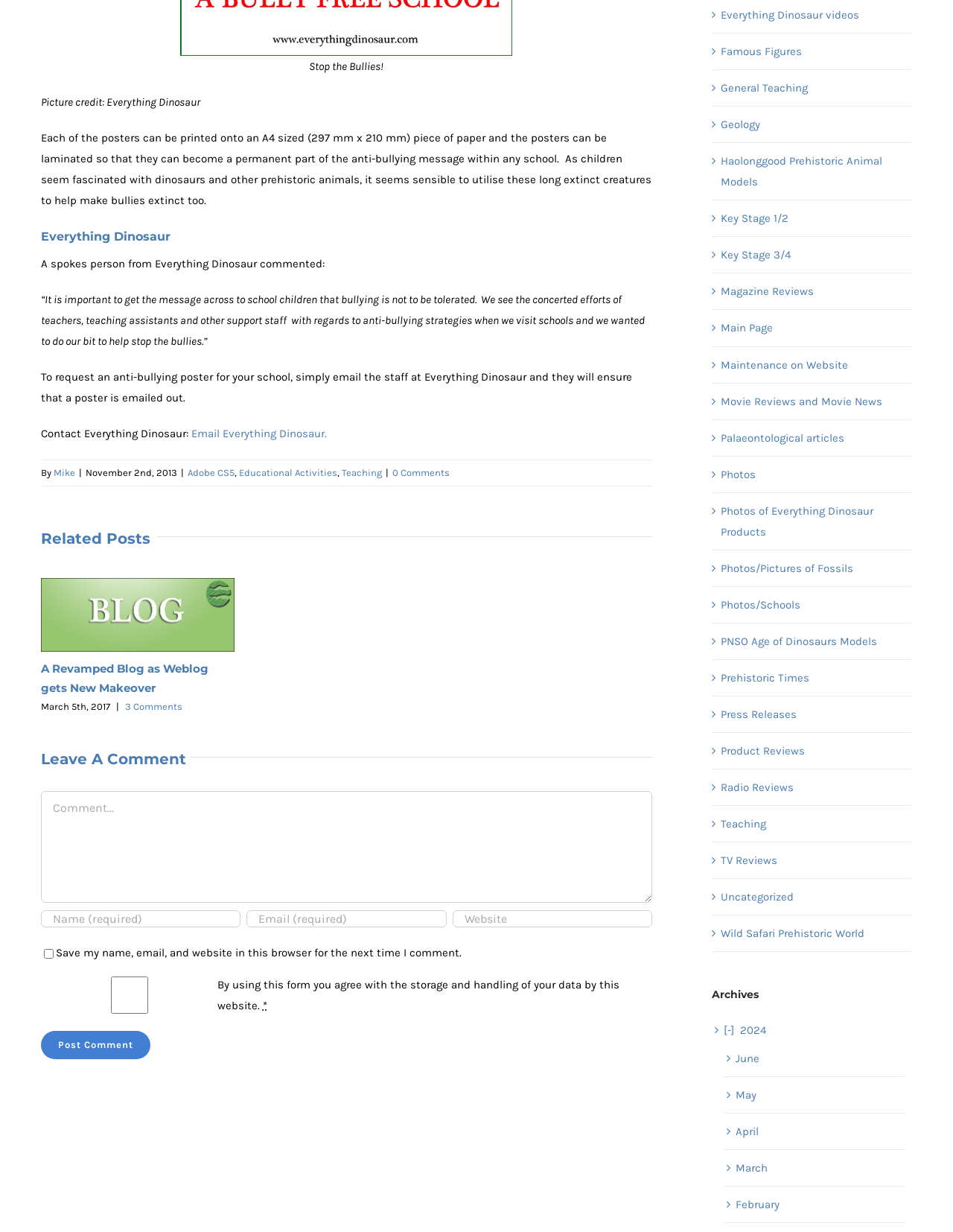Identify and provide the bounding box coordinates of the UI element described: "title="Doylestown Historical Society YouTube"". The coordinates should be formatted as [left, top, right, bottom], with each number being a float between 0 and 1.

None